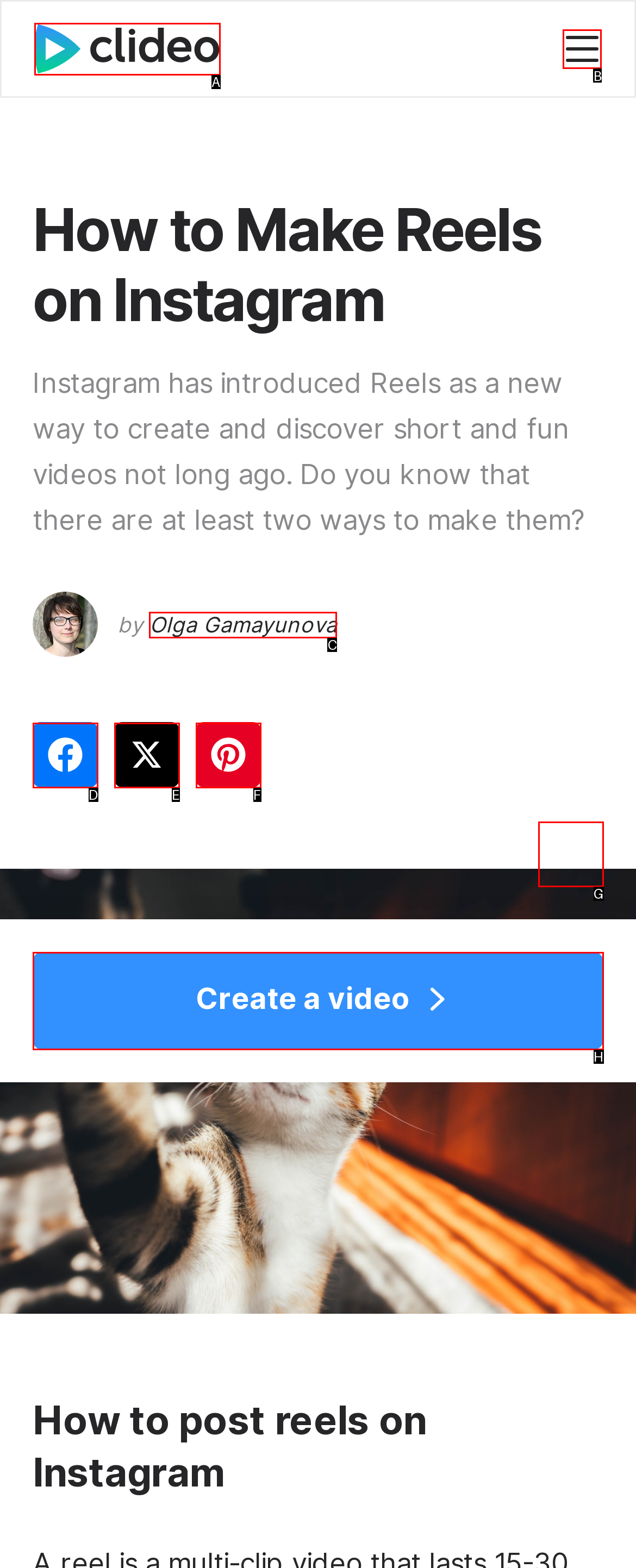Select the correct HTML element to complete the following task: Click the button at the top right corner
Provide the letter of the choice directly from the given options.

B